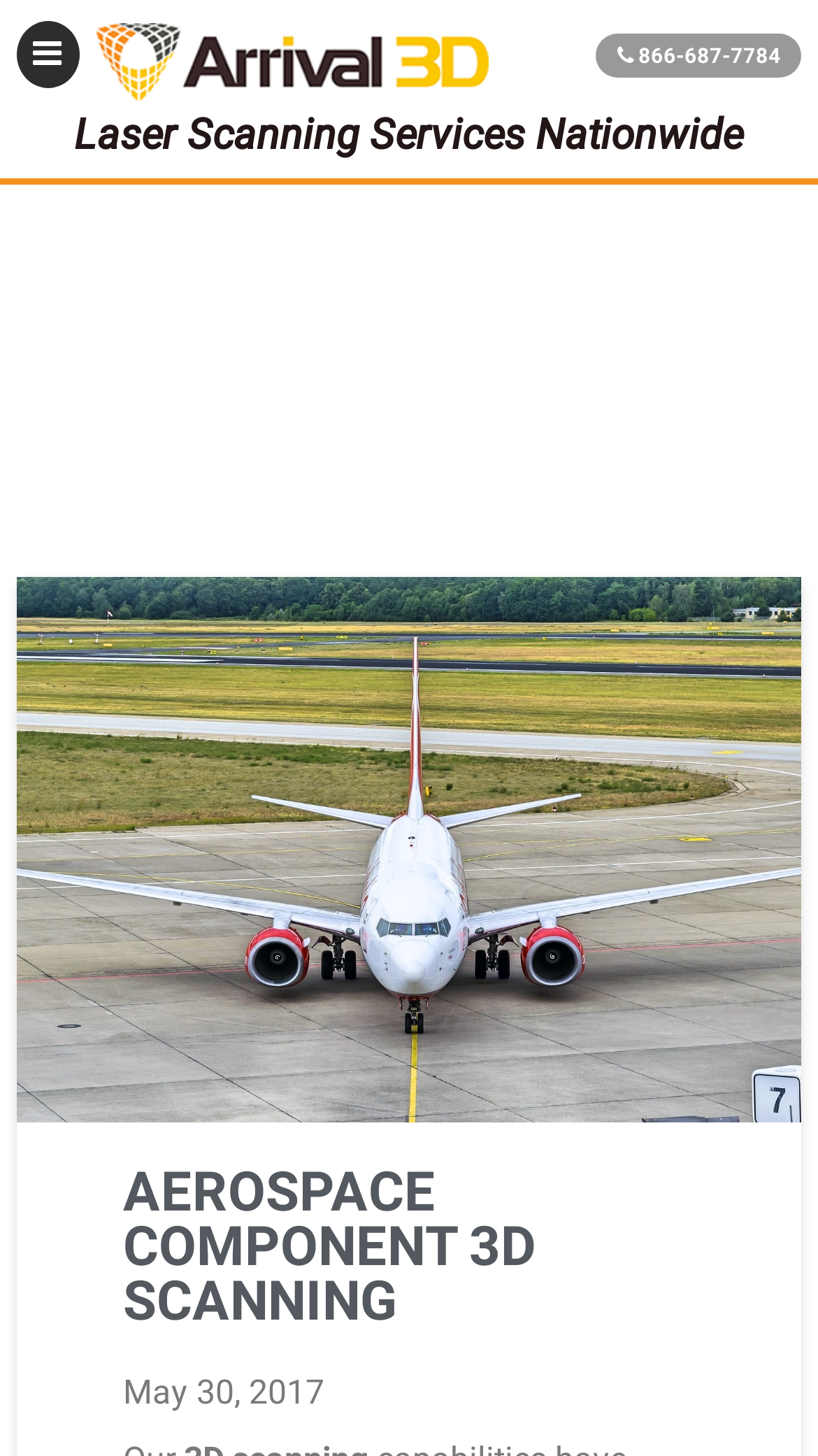What is the icon on the button?
Please provide a detailed answer to the question.

I found the icon by looking at the button element with the text '' which has a bounding box coordinate of [0.02, 0.014, 0.097, 0.061].